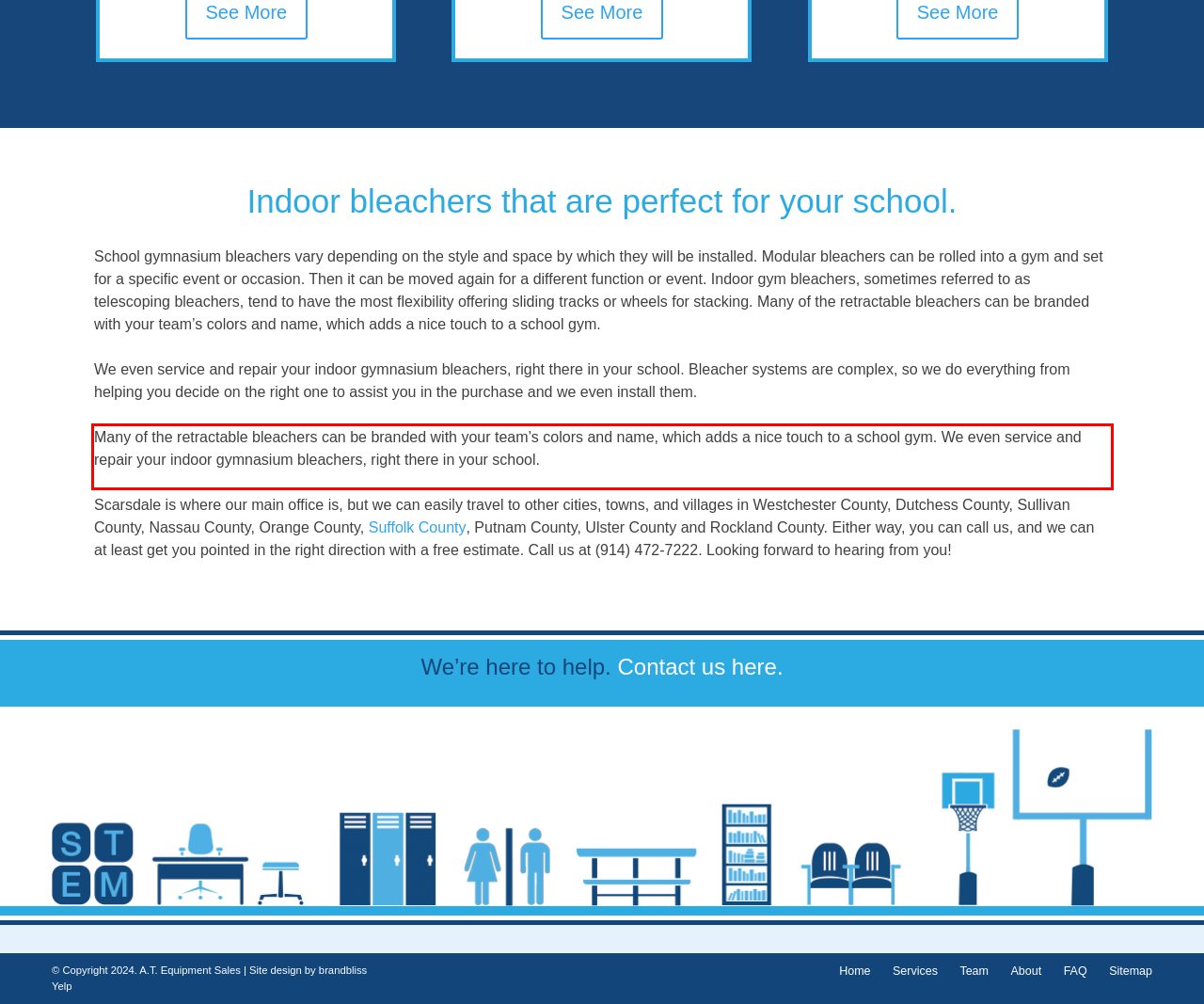Given a webpage screenshot with a red bounding box, perform OCR to read and deliver the text enclosed by the red bounding box.

Many of the retractable bleachers can be branded with your team’s colors and name, which adds a nice touch to a school gym. We even service and repair your indoor gymnasium bleachers, right there in your school.